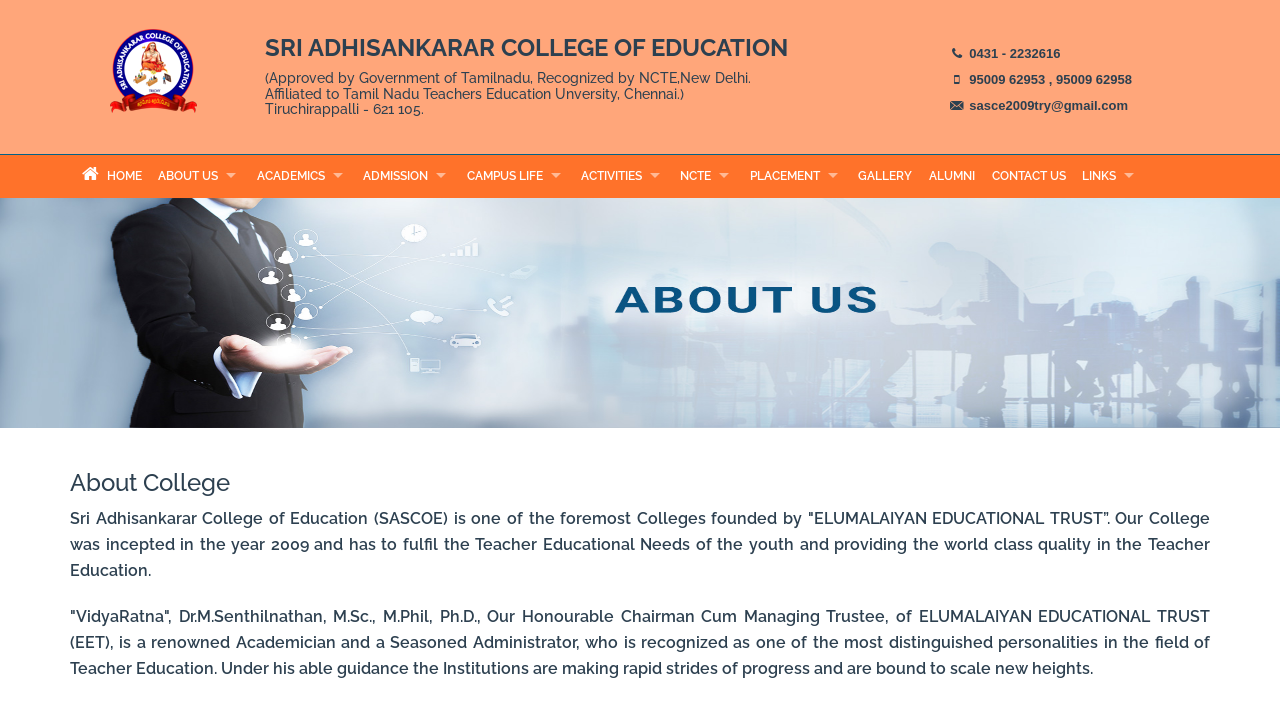Determine the bounding box coordinates for the HTML element mentioned in the following description: "Academics". The coordinates should be a list of four floats ranging from 0 to 1, represented as [left, top, right, bottom].

[0.194, 0.221, 0.277, 0.282]